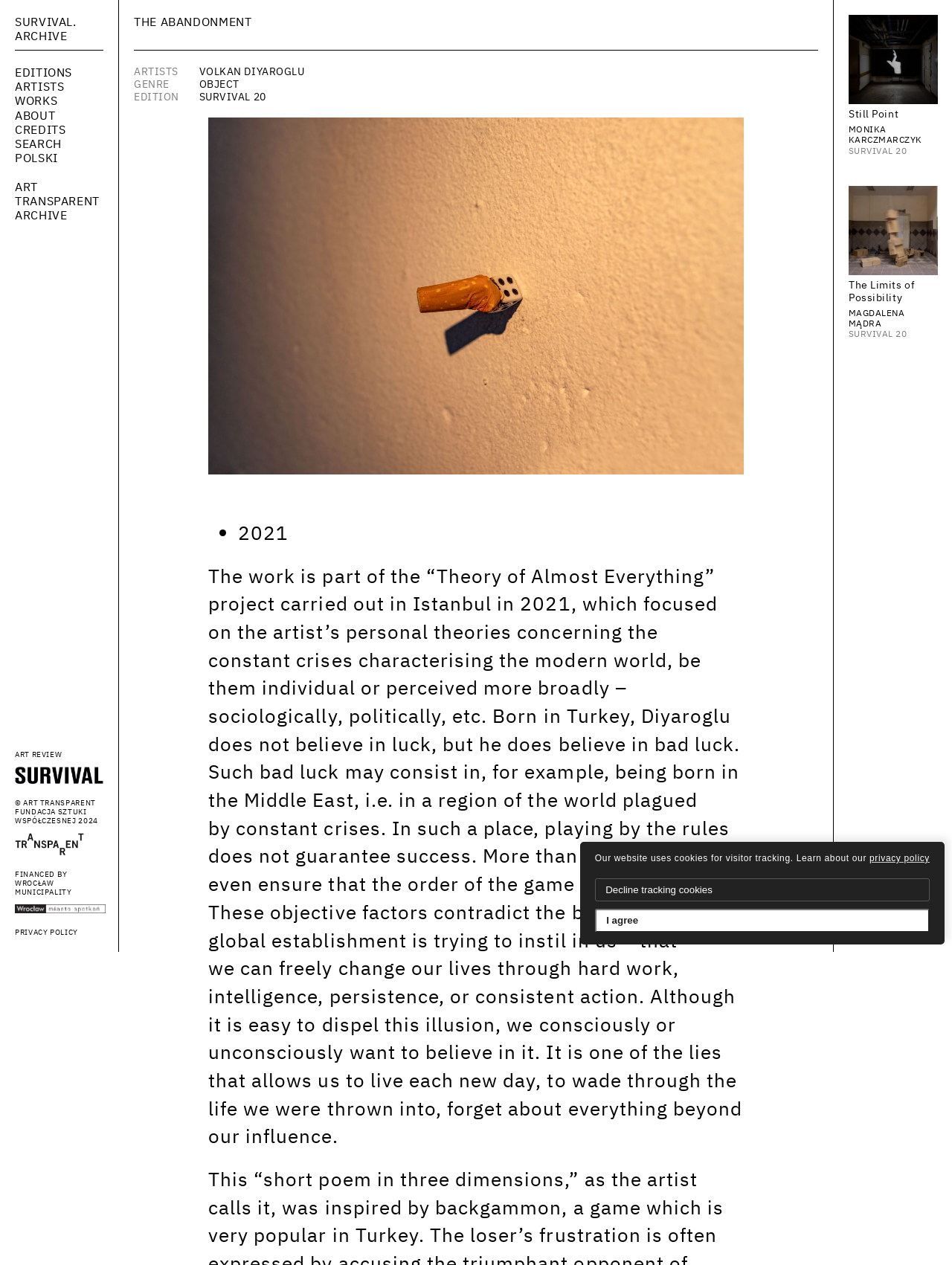Locate the bounding box coordinates of the area you need to click to fulfill this instruction: 'Search for something'. The coordinates must be in the form of four float numbers ranging from 0 to 1: [left, top, right, bottom].

[0.016, 0.108, 0.109, 0.119]